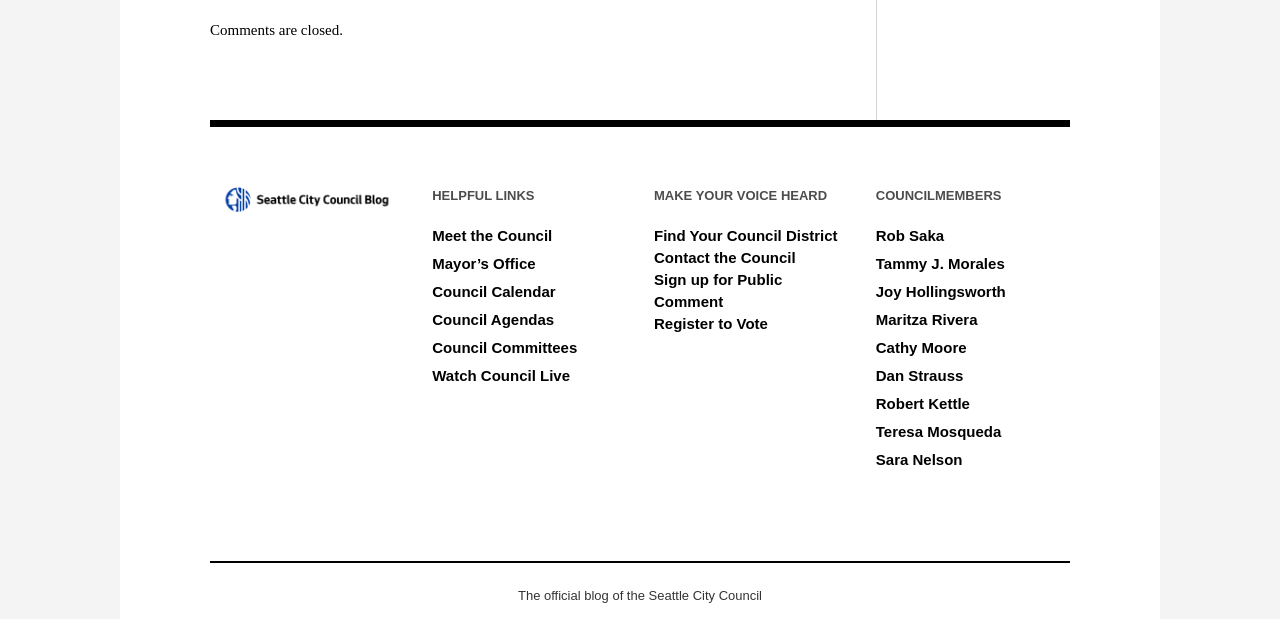Answer the question below using just one word or a short phrase: 
What is the purpose of the 'Find Your Council District' link?

To find your council district